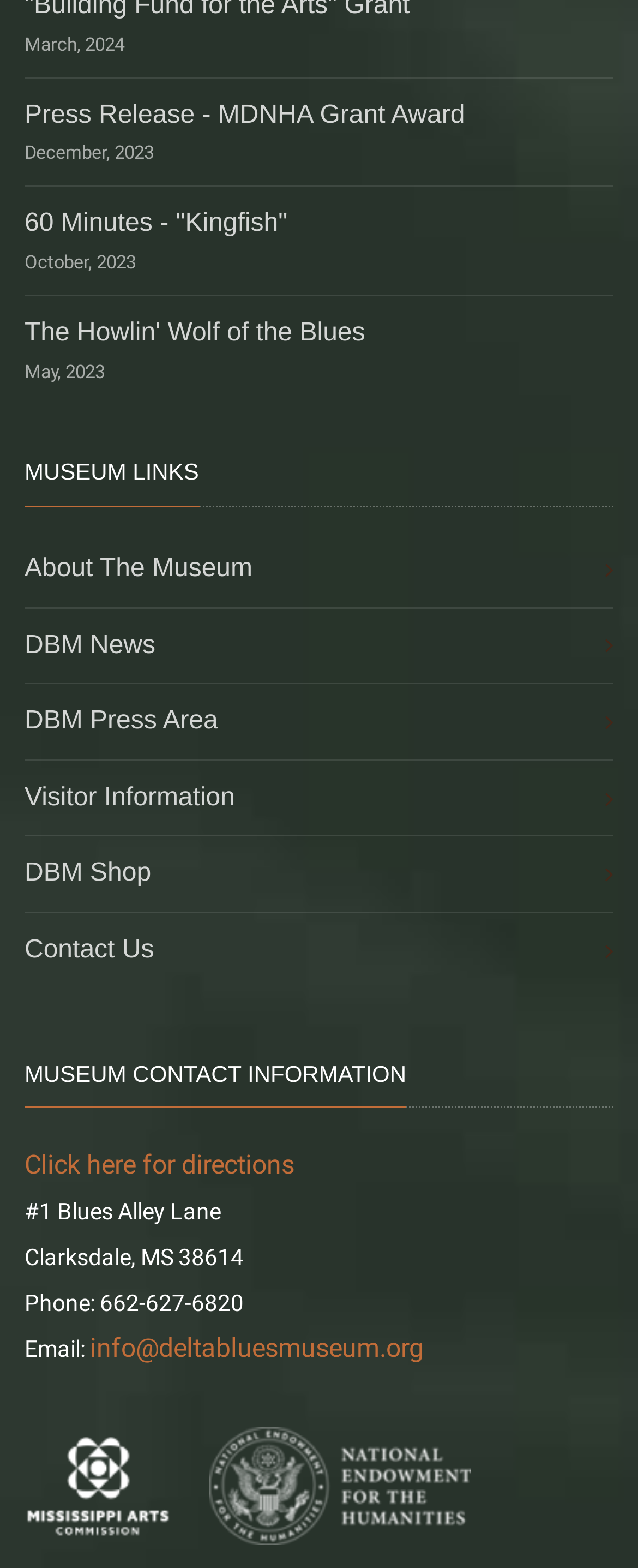Could you specify the bounding box coordinates for the clickable section to complete the following instruction: "Check the save comment option"?

None